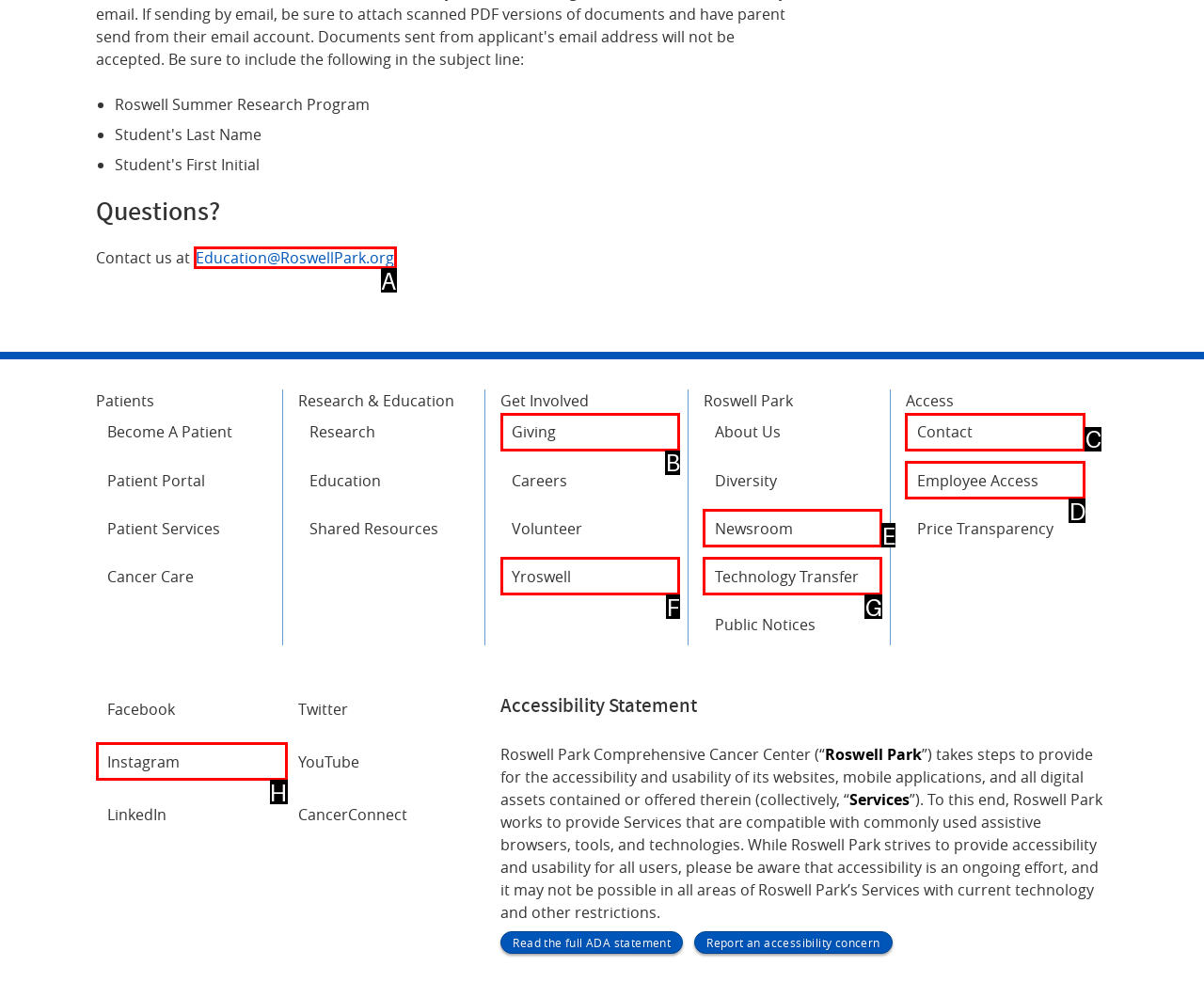Identify the letter of the UI element that fits the description: Employee Access
Respond with the letter of the option directly.

D